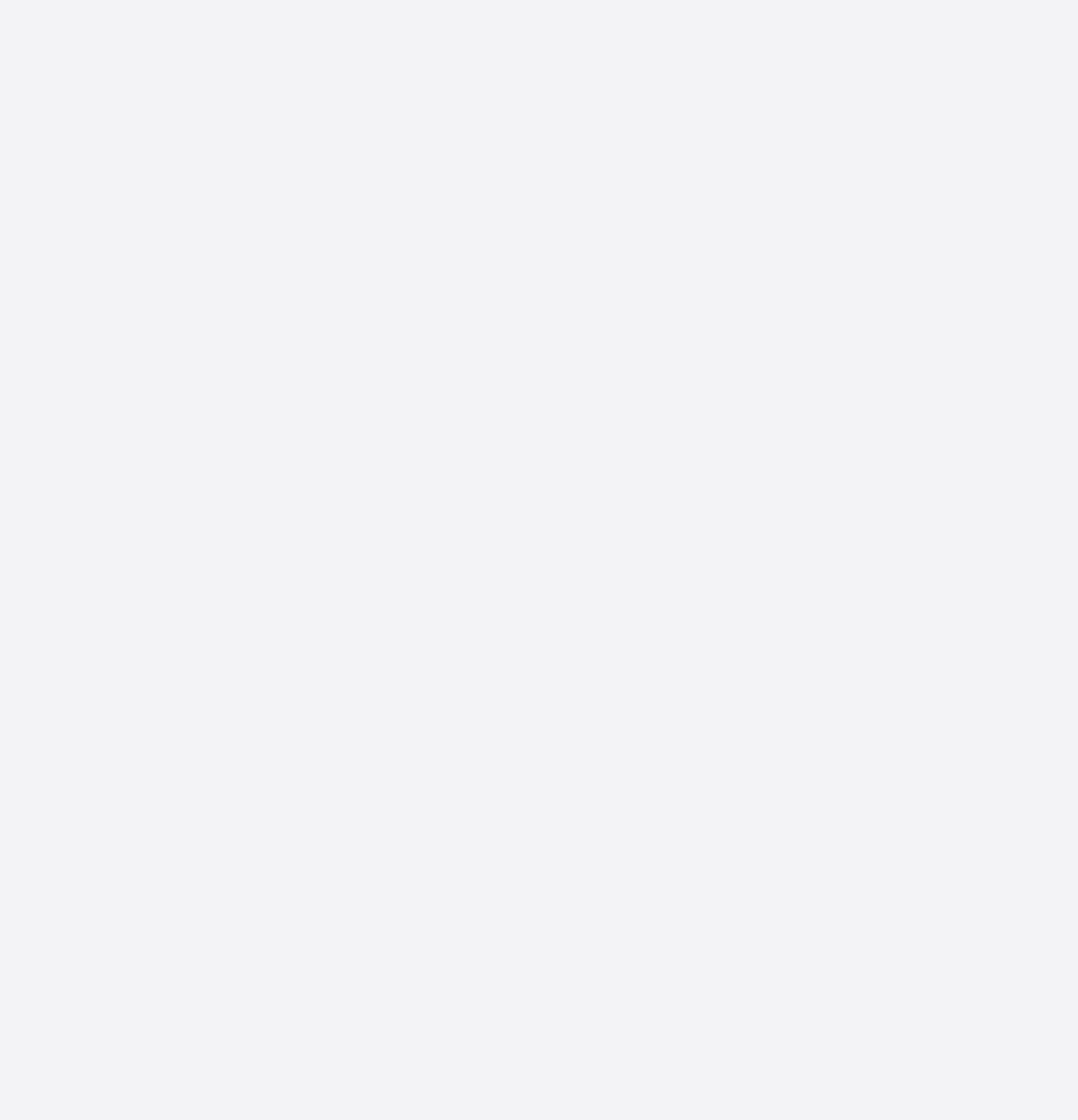Provide your answer in one word or a succinct phrase for the question: 
How many links are there in the webpage?

6